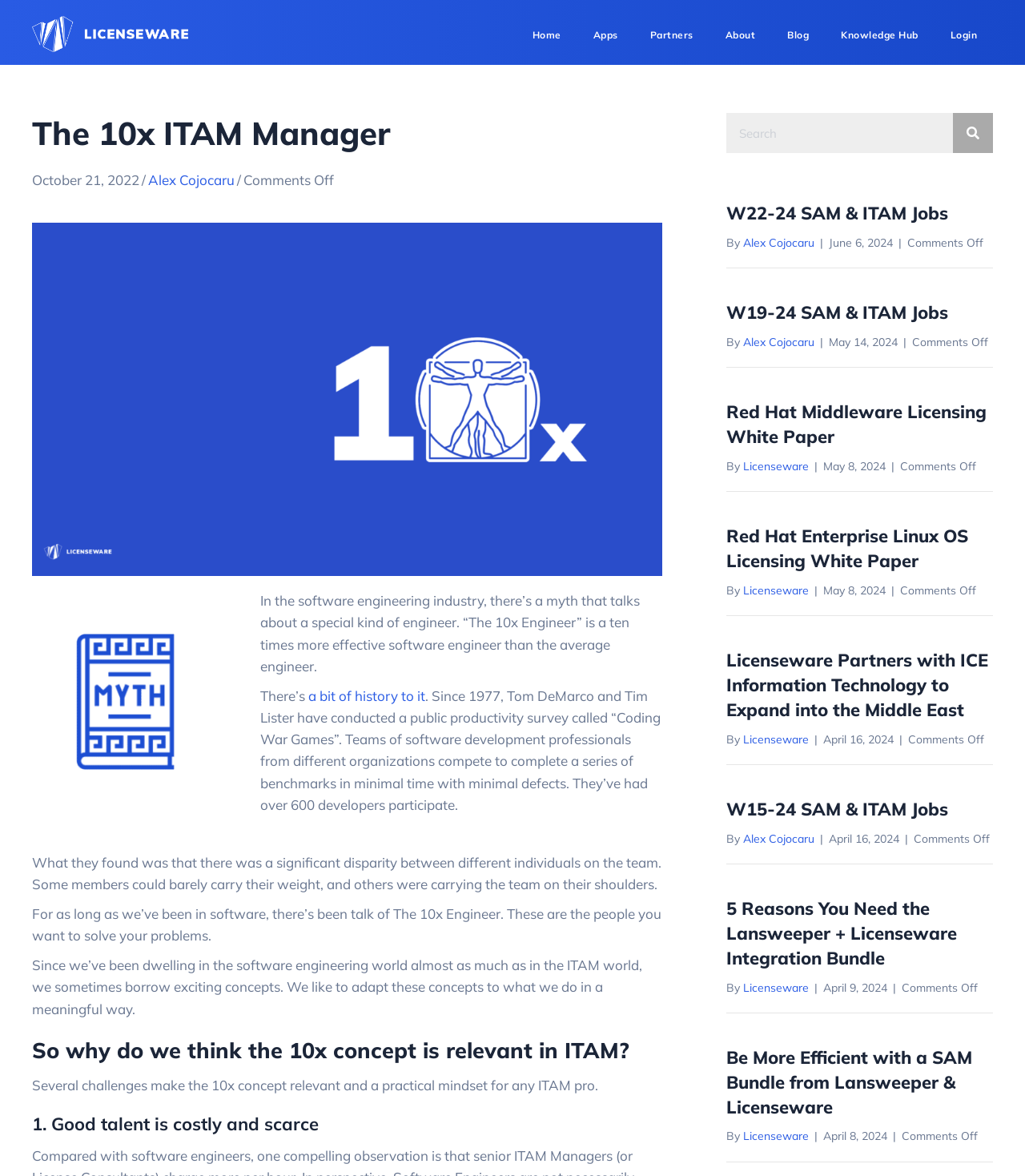Please specify the bounding box coordinates for the clickable region that will help you carry out the instruction: "Click the 'Login' link".

[0.911, 0.018, 0.969, 0.041]